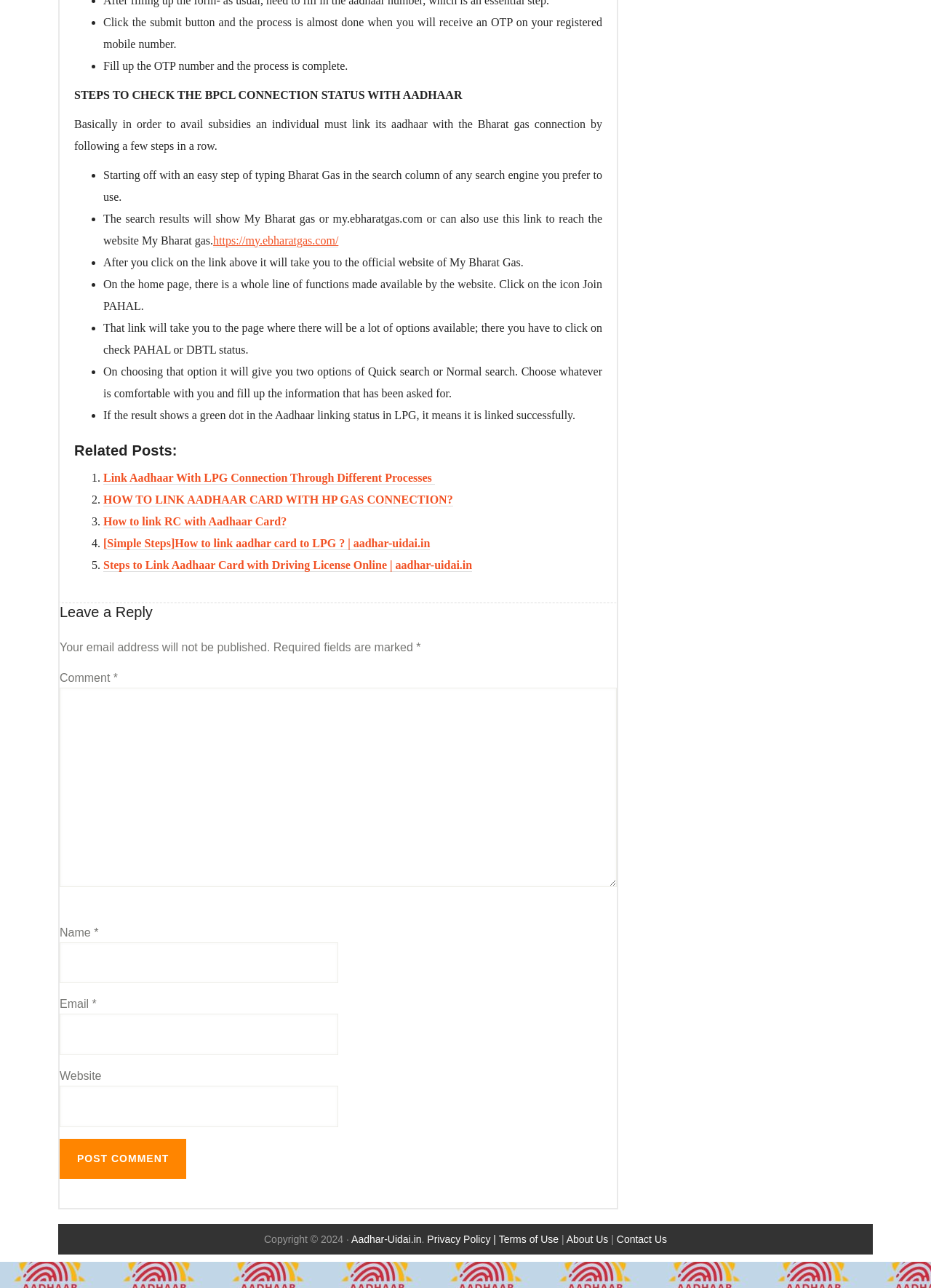Please identify the bounding box coordinates of the clickable element to fulfill the following instruction: "Click the link to check PAHAL or DBTL status". The coordinates should be four float numbers between 0 and 1, i.e., [left, top, right, bottom].

[0.111, 0.249, 0.647, 0.276]